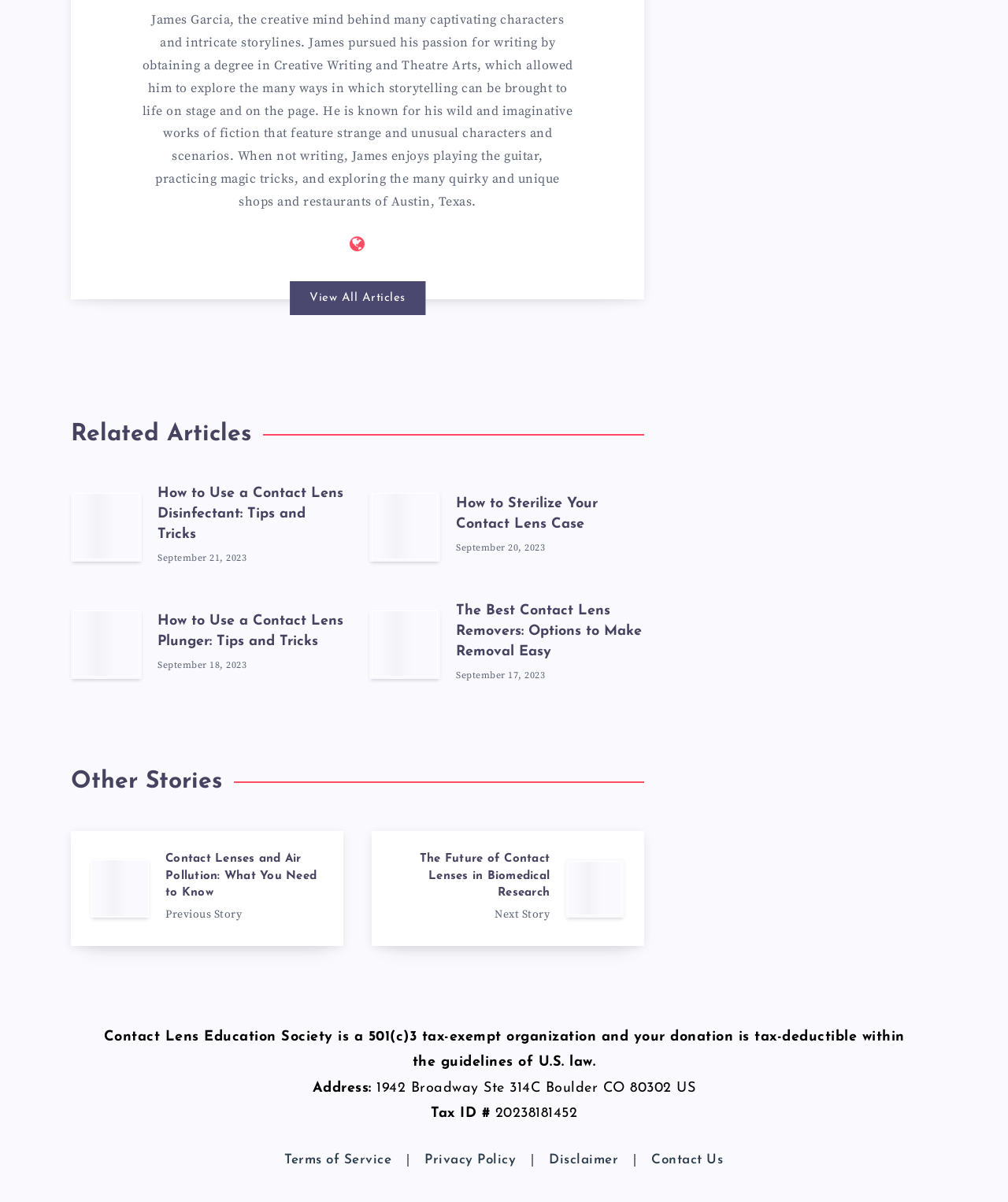What is the address of the Contact Lens Education Society?
Based on the image, answer the question with a single word or brief phrase.

1942 Broadway Ste 314C Boulder CO 80302 US